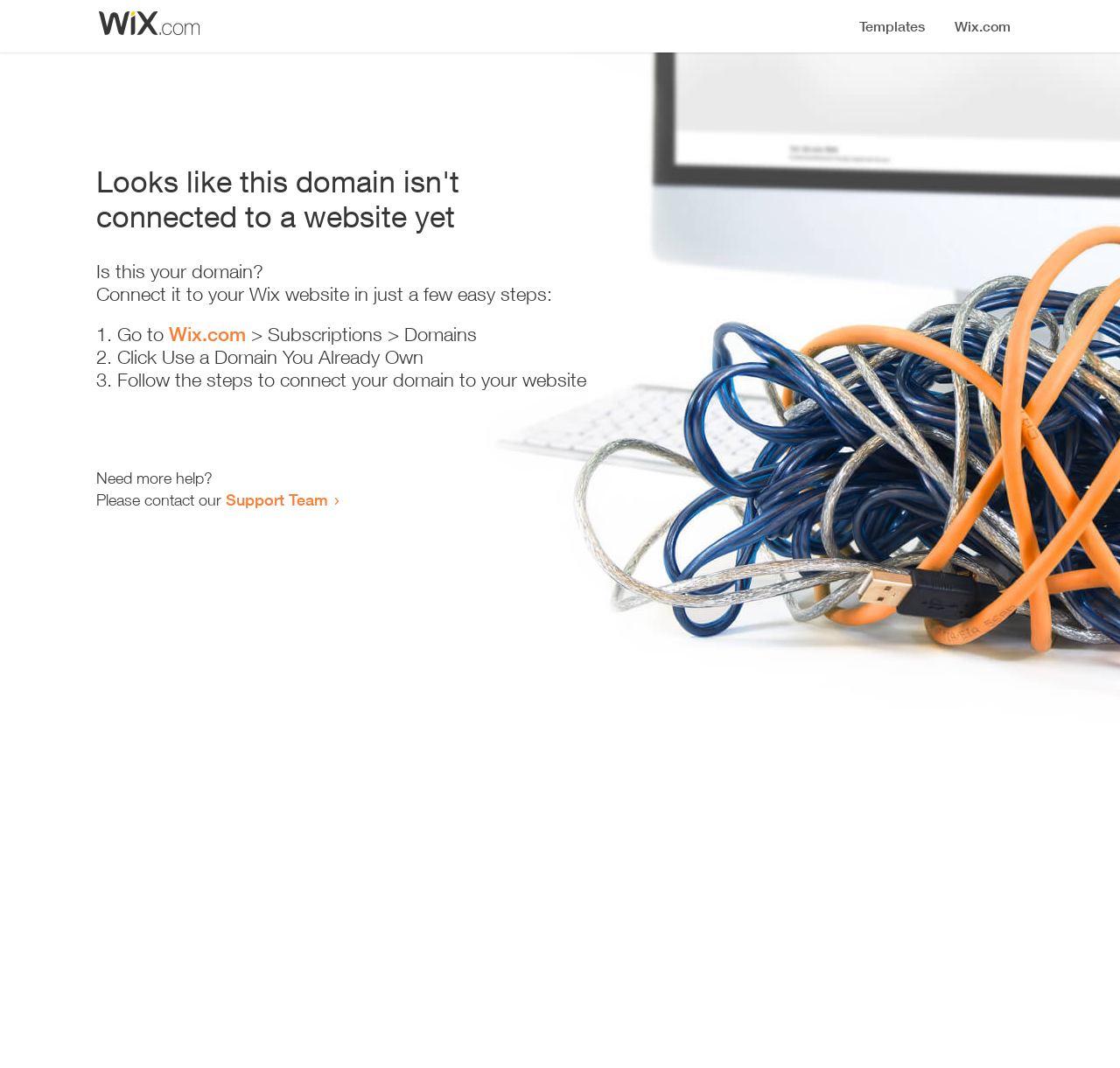What is the first step to connect the domain to a website?
Please provide a comprehensive answer based on the contents of the image.

The first step is mentioned in the list as 'Go to Wix.com' which is a link, indicating that users need to visit the Wix.com website to start the process.